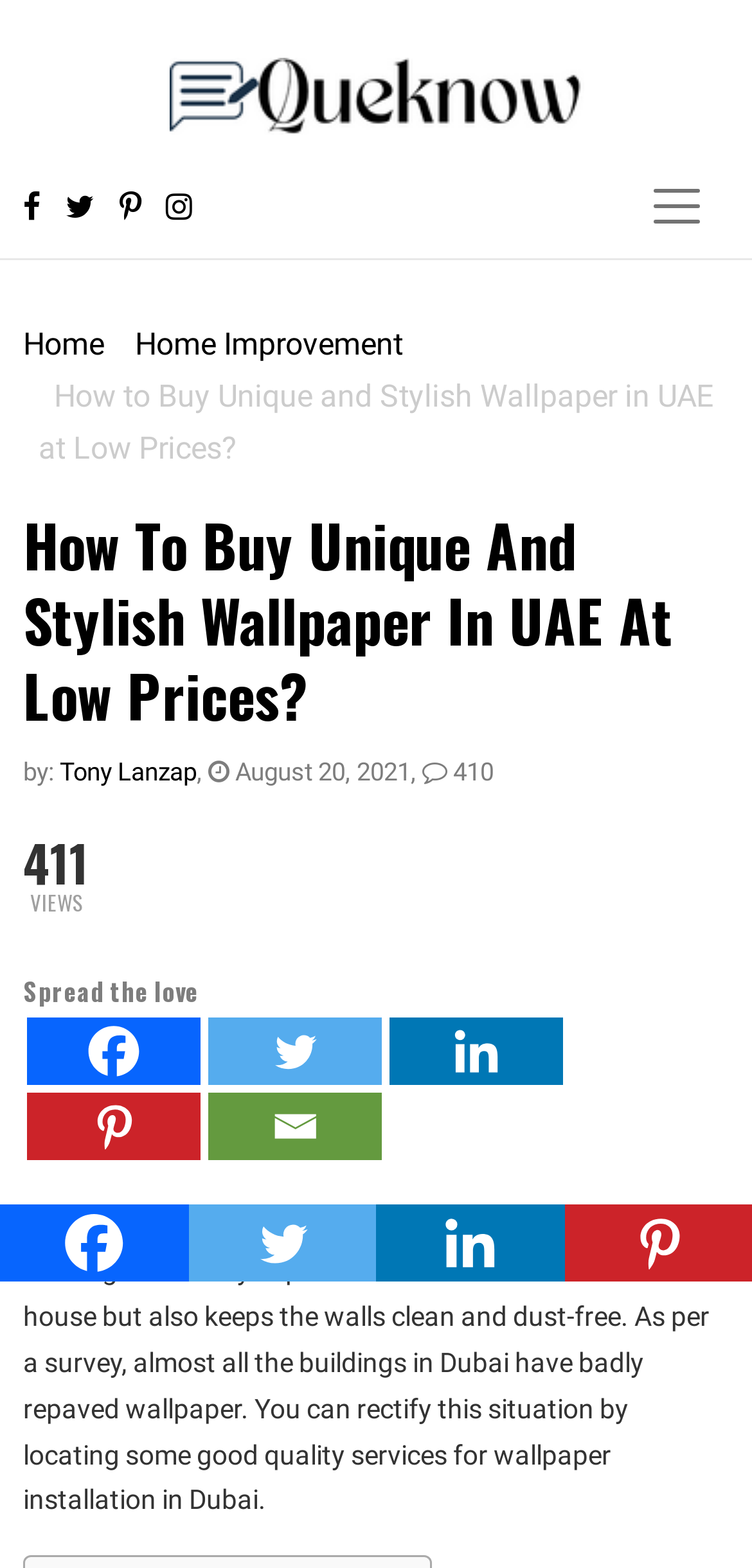Give a concise answer of one word or phrase to the question: 
What is the topic of the article?

Wallpaper in UAE